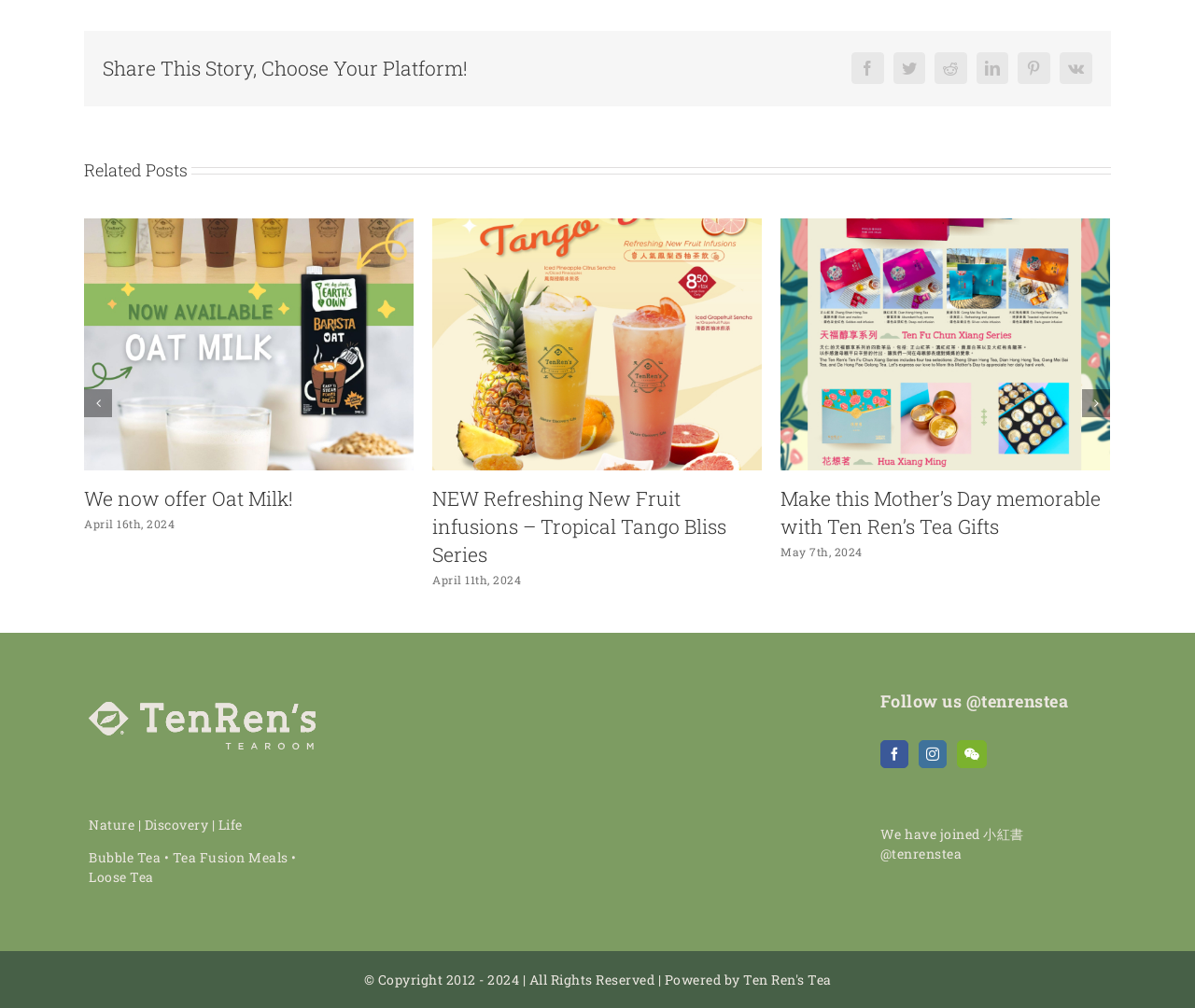How many buttons are there for navigating posts?
Based on the visual content, answer with a single word or a brief phrase.

2